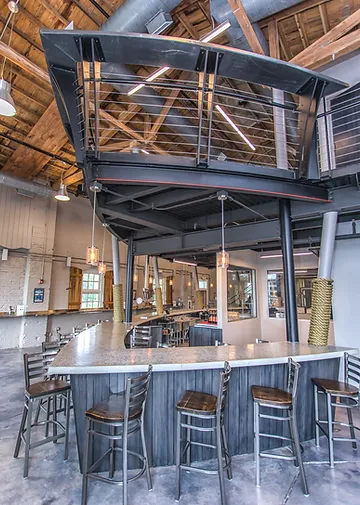Provide a brief response to the question below using a single word or phrase: 
What type of surfaces are featured in the modern design of the bar?

Polished concrete